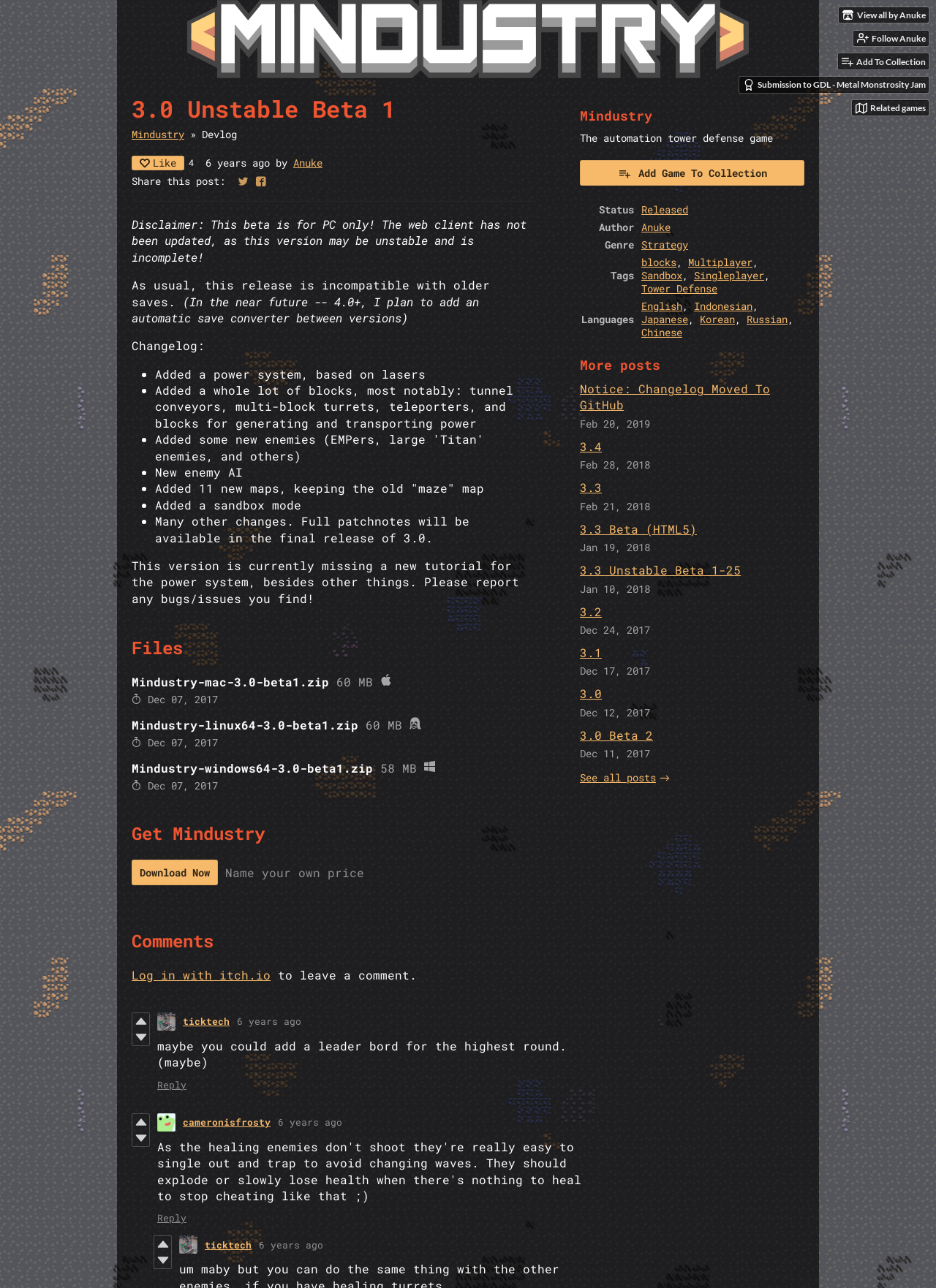Kindly respond to the following question with a single word or a brief phrase: 
Who is the author of the game?

Anuke